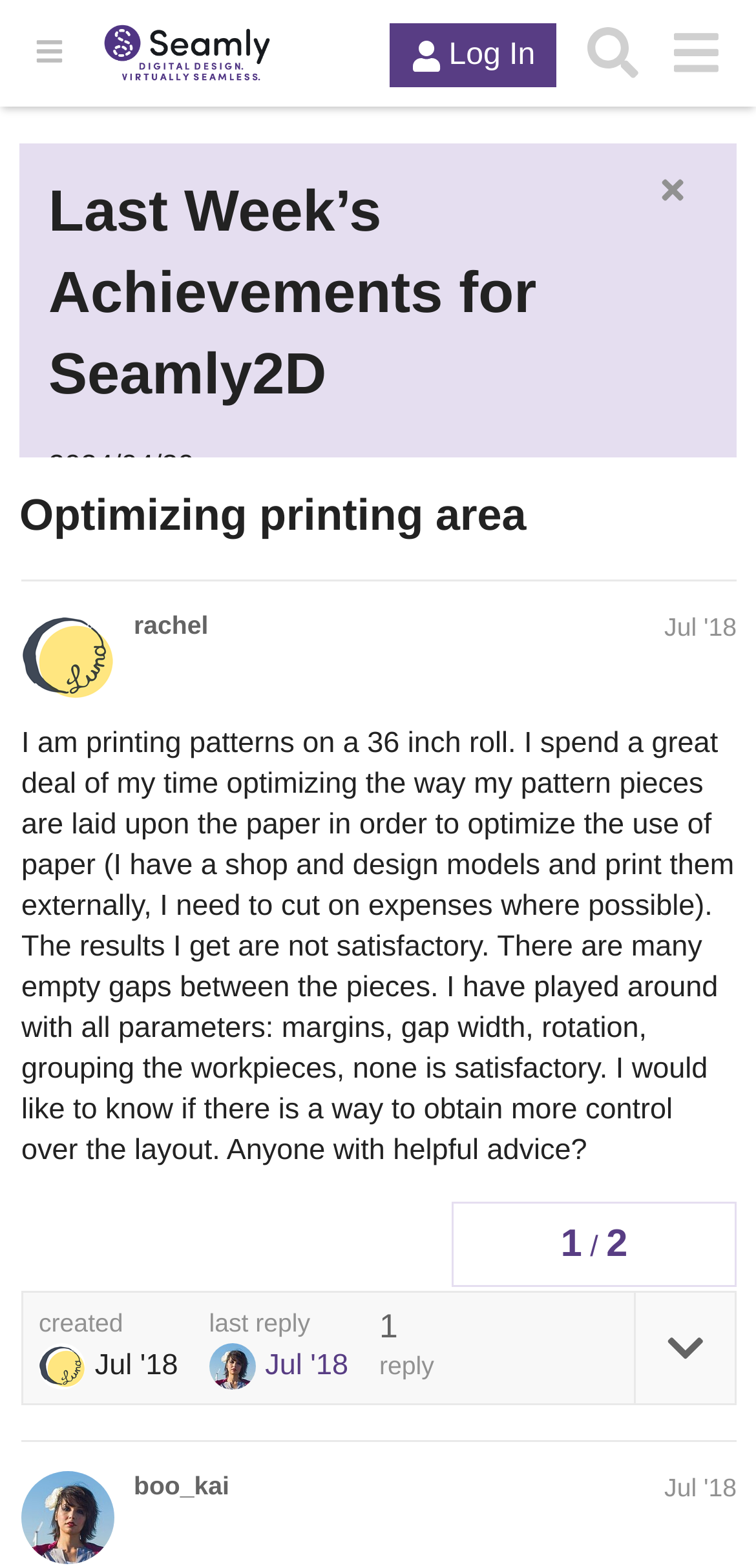How many pull requests were accomplished in the past 7 days?
Could you give a comprehensive explanation in response to this question?

The number of pull requests accomplished in the past 7 days can be found in the text section of the webpage, where it is written as 'In the past 7 days, we accomplished six pull requests – that’s amazing teamwork!'.